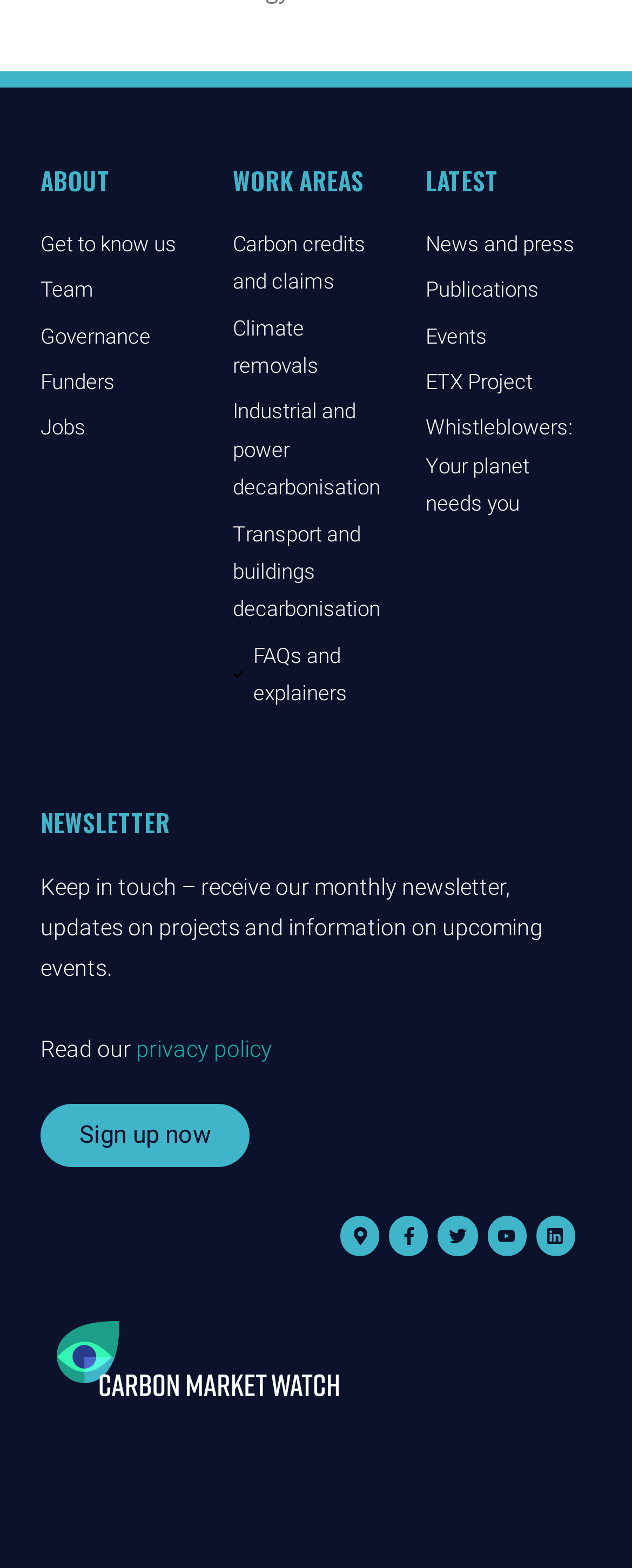Please locate the bounding box coordinates of the element's region that needs to be clicked to follow the instruction: "Get to know the team". The bounding box coordinates should be provided as four float numbers between 0 and 1, i.e., [left, top, right, bottom].

[0.064, 0.173, 0.317, 0.197]